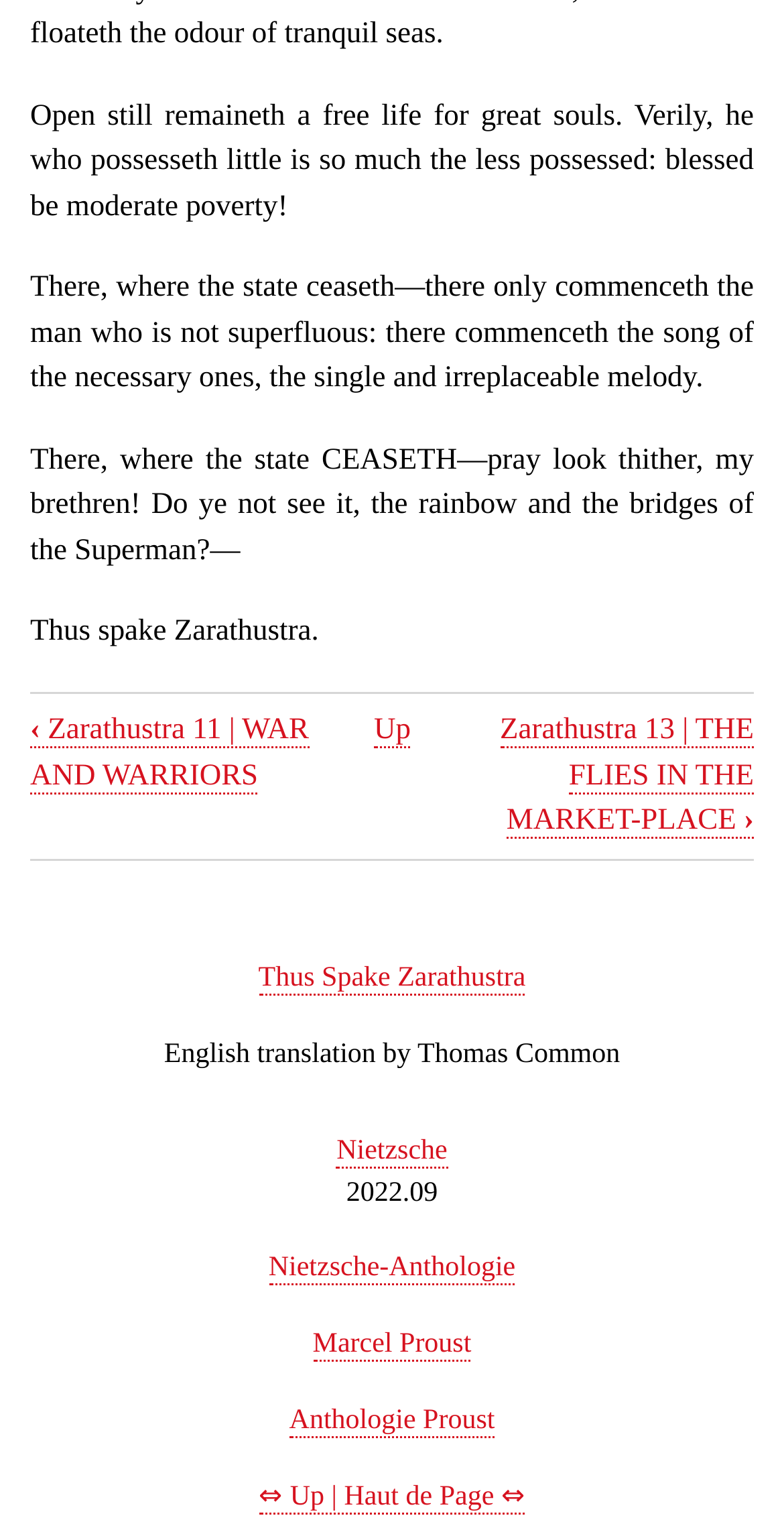Extract the bounding box coordinates for the UI element described as: "Nietzsche-Anthologie".

[0.342, 0.822, 0.657, 0.843]